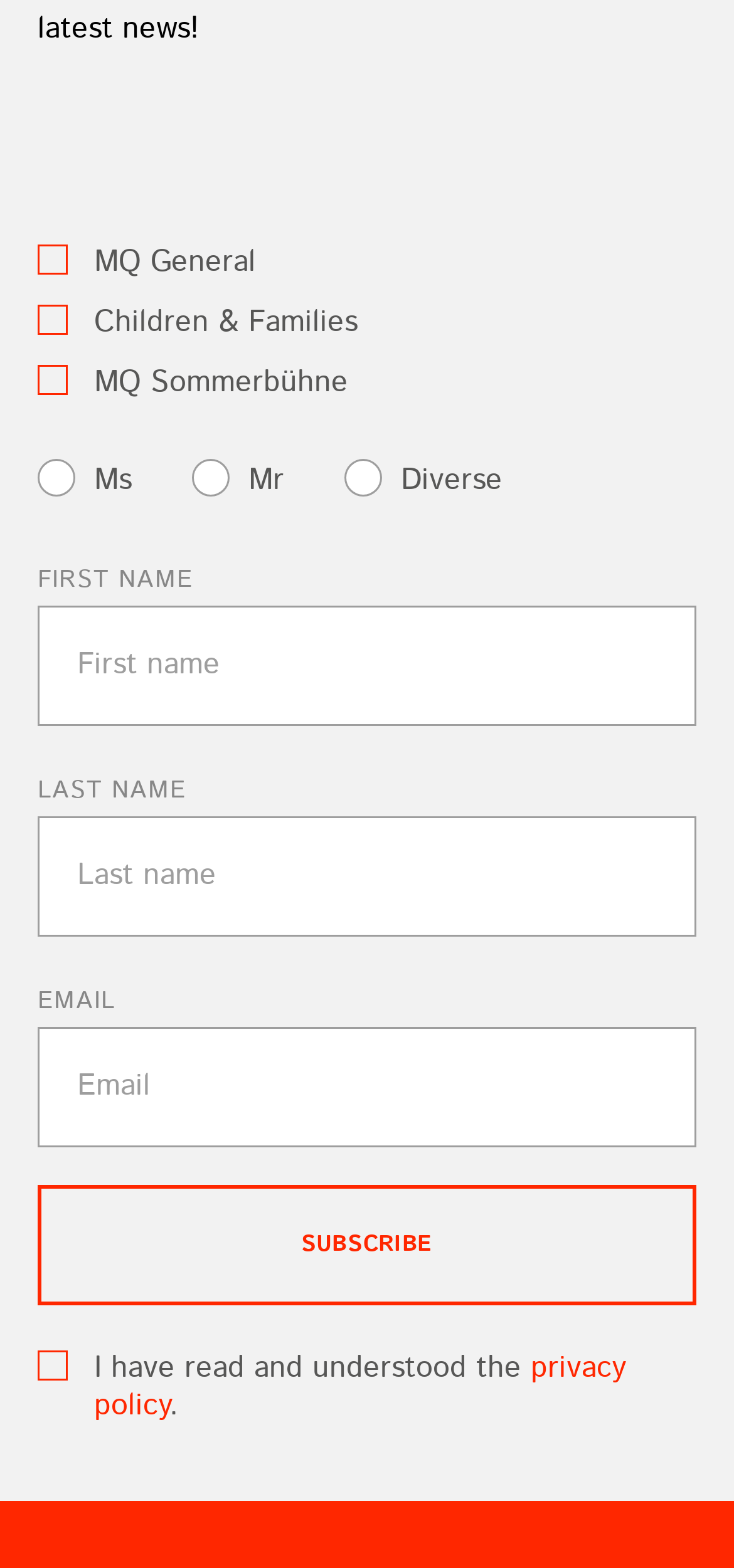What is the condition to subscribe?
Please give a detailed and thorough answer to the question, covering all relevant points.

The checkbox 'I have read and understood the privacy policy.' is present on the webpage, suggesting that users must agree to the privacy policy in order to subscribe.